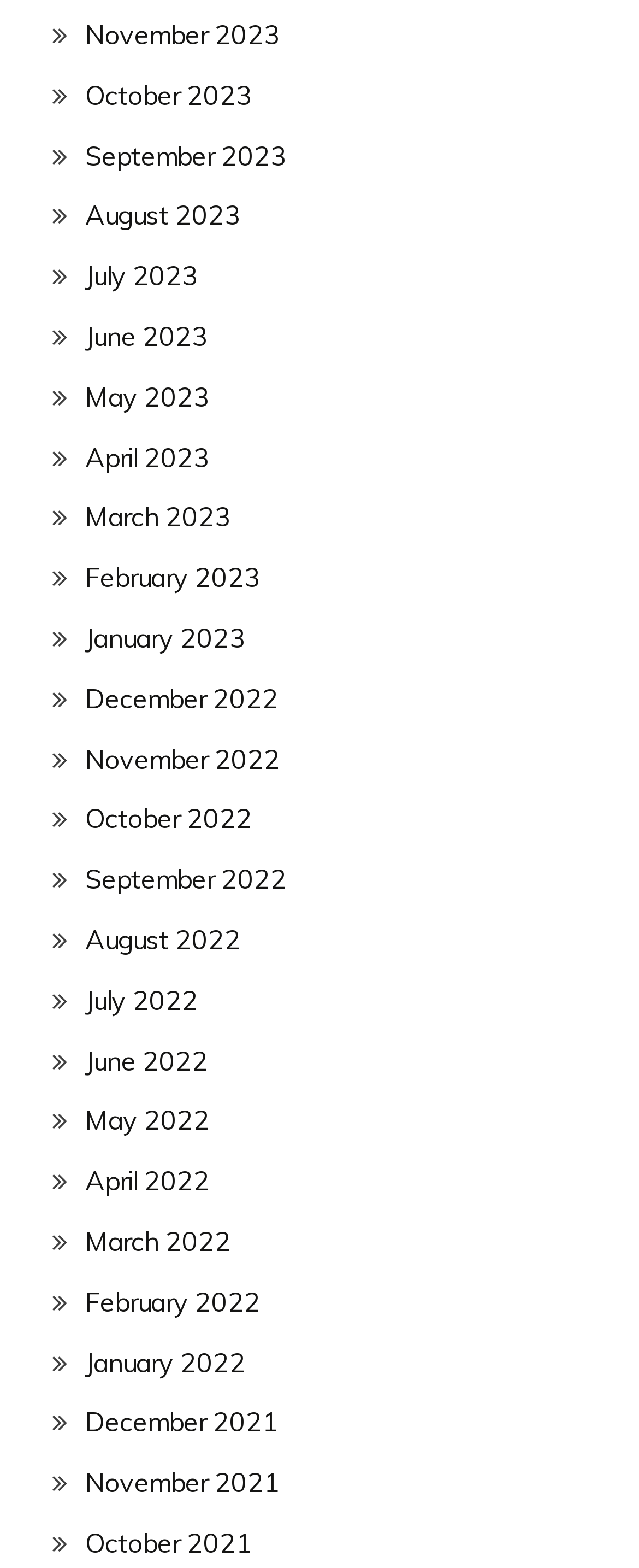Please identify the bounding box coordinates of the element that needs to be clicked to perform the following instruction: "View October 2022".

[0.133, 0.512, 0.395, 0.533]